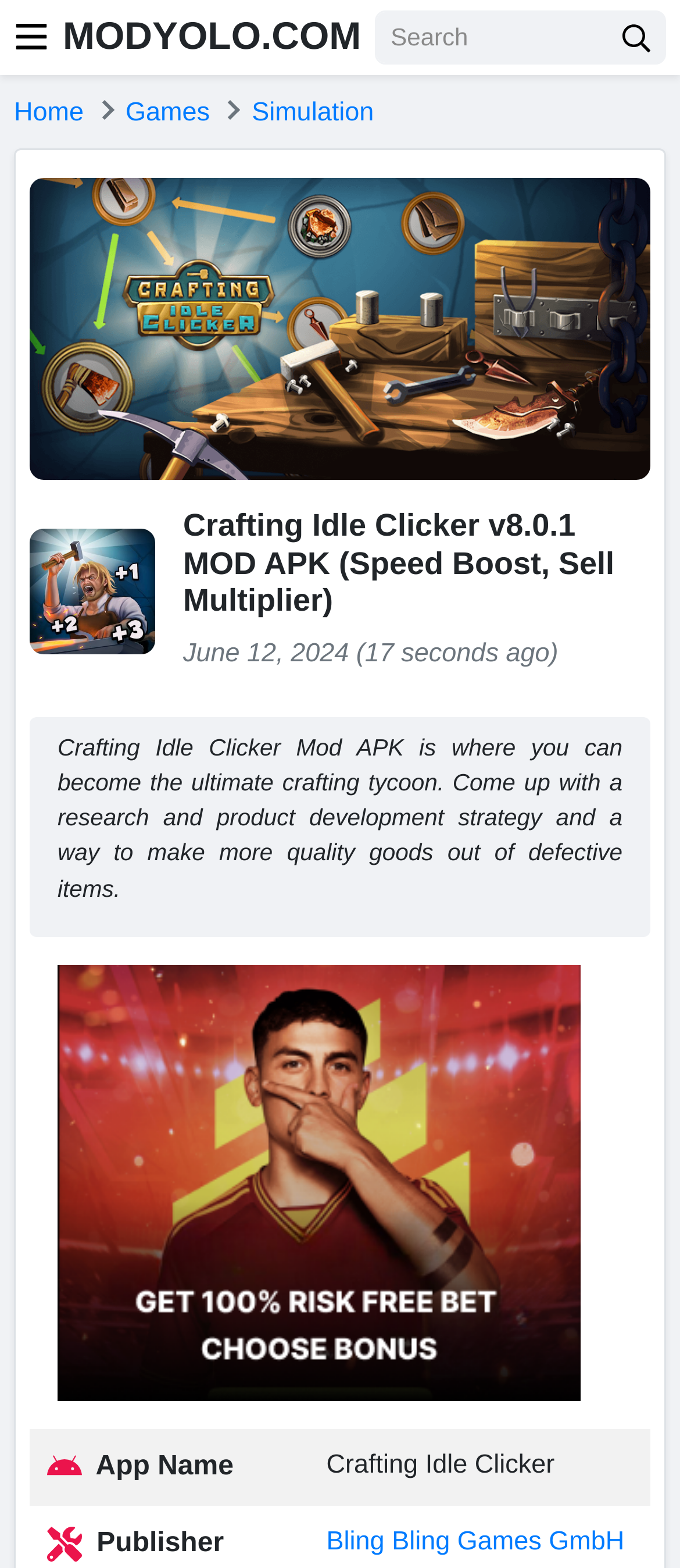What is the purpose of the search textbox?
Give a one-word or short-phrase answer derived from the screenshot.

To search for games